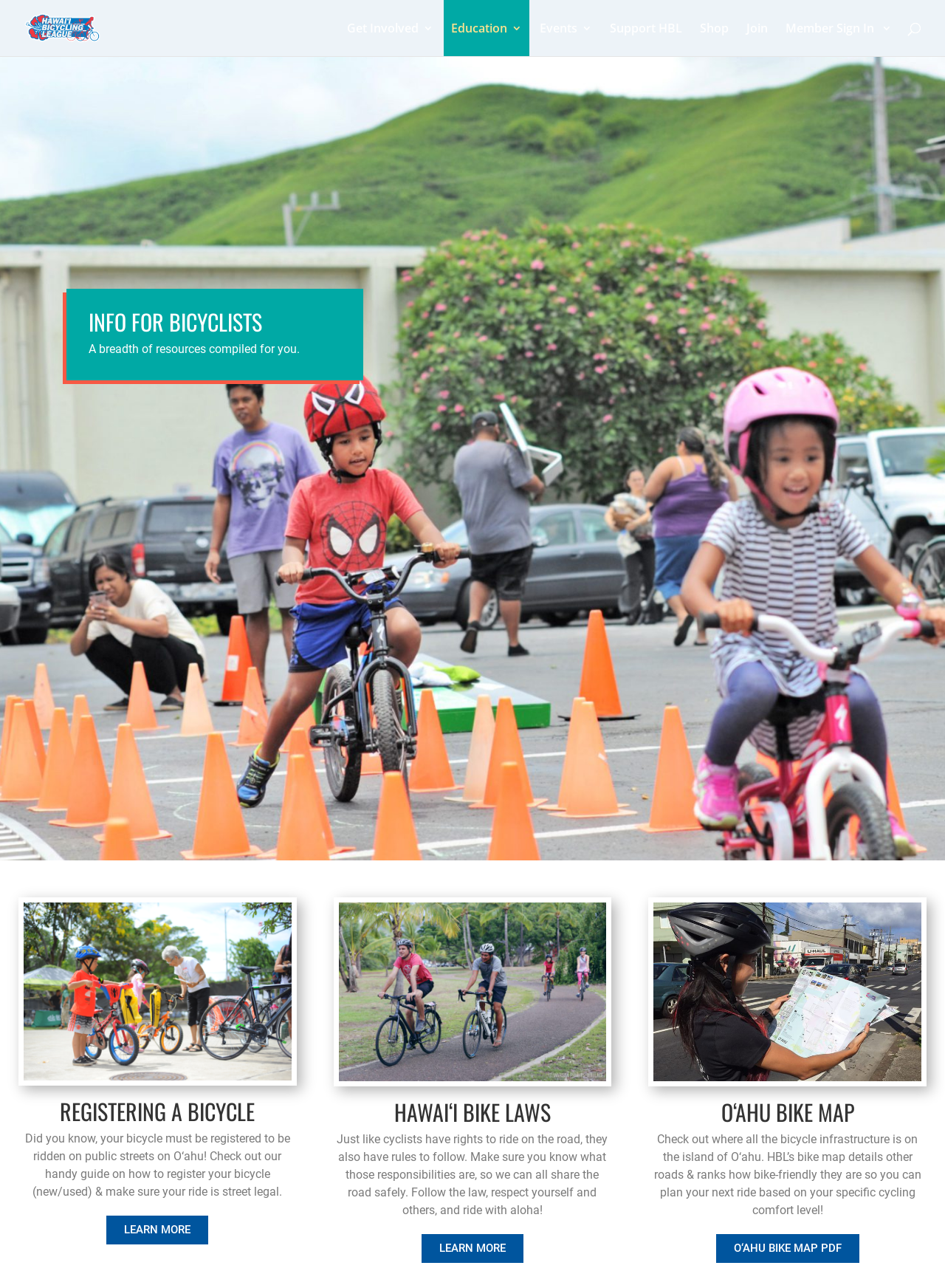Please determine the bounding box coordinates for the element that should be clicked to follow these instructions: "Get involved with Hawai‘i Bicycling League".

[0.367, 0.018, 0.459, 0.044]